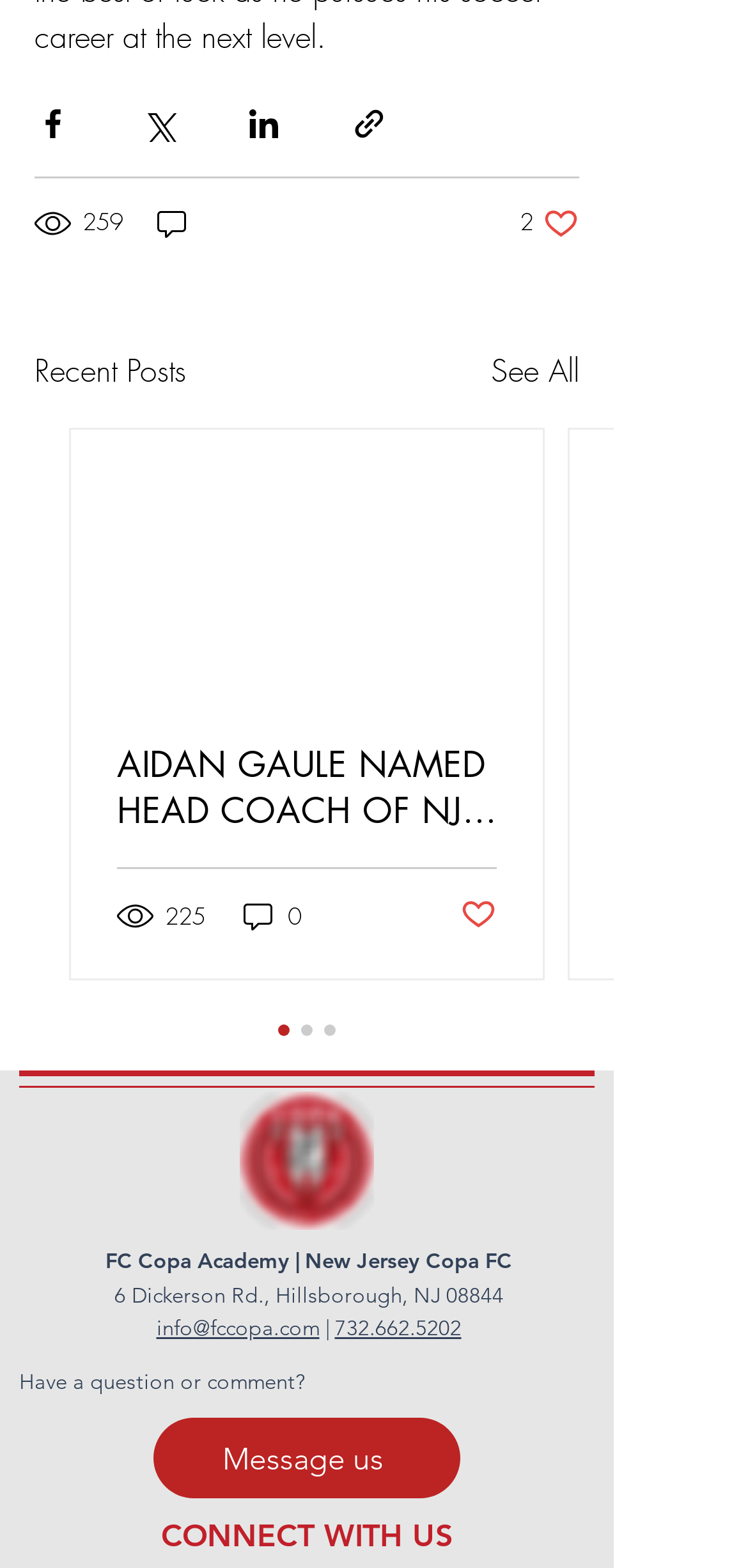Locate the bounding box coordinates of the item that should be clicked to fulfill the instruction: "Message us".

[0.205, 0.904, 0.615, 0.956]